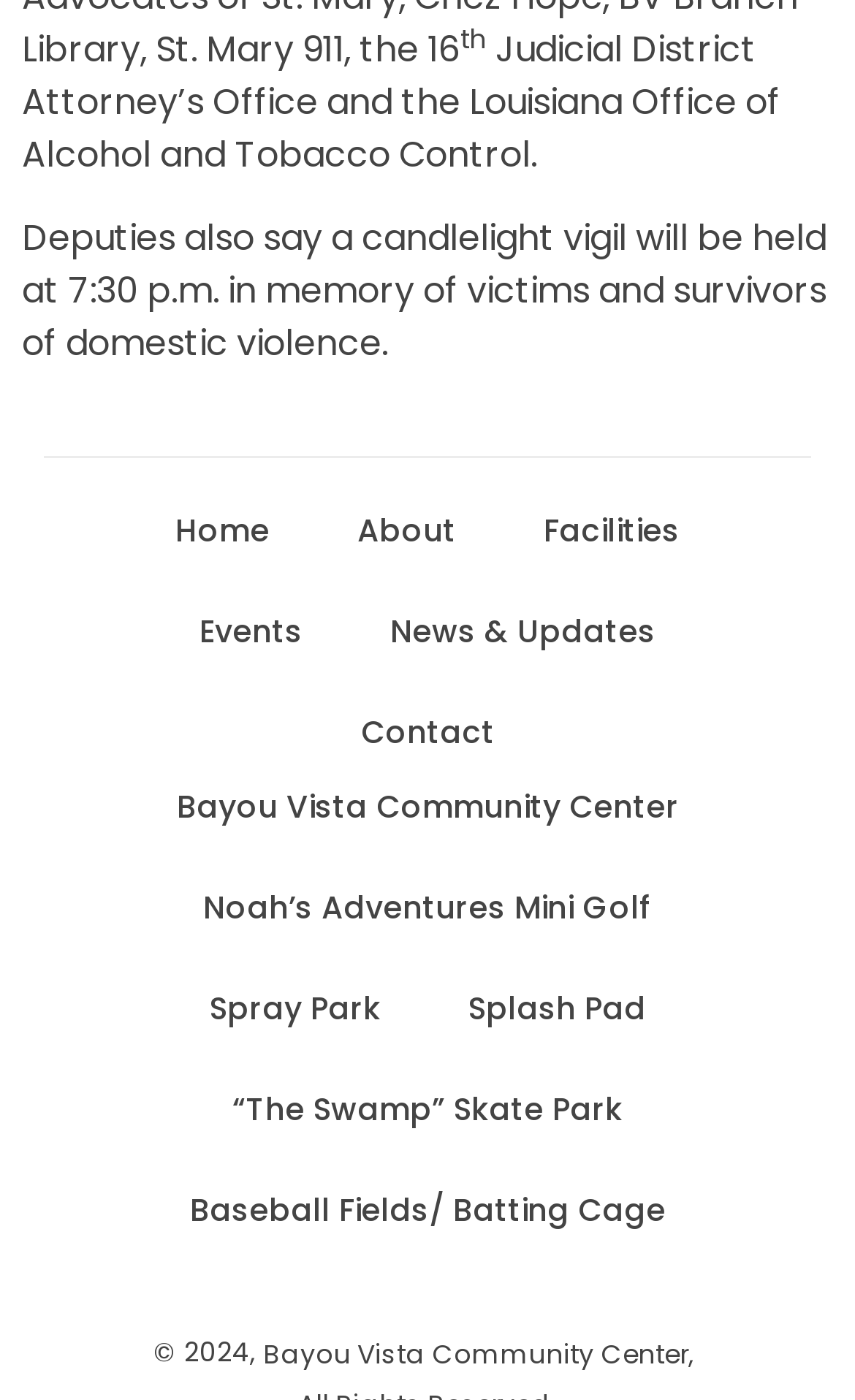Specify the bounding box coordinates (top-left x, top-left y, bottom-right x, bottom-right y) of the UI element in the screenshot that matches this description: News & Updates

[0.405, 0.415, 0.818, 0.487]